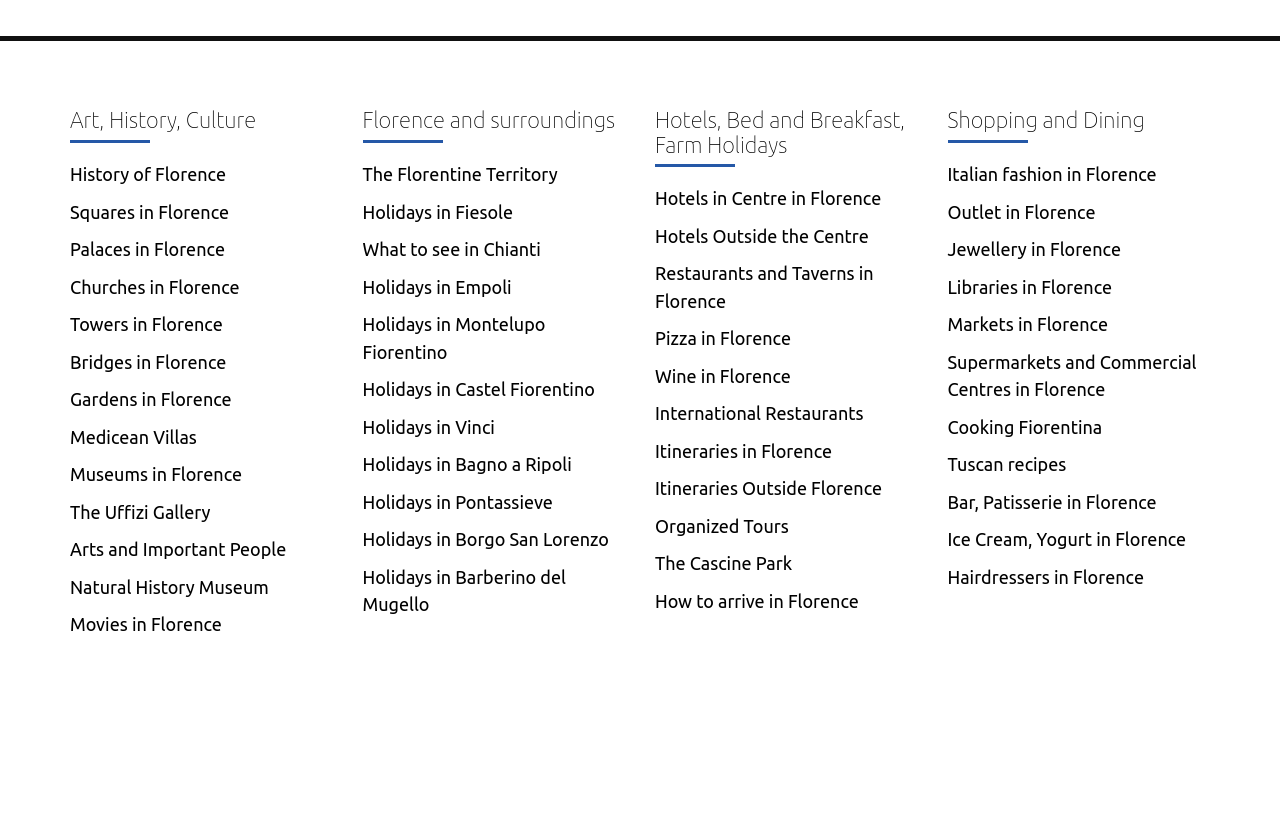Show the bounding box coordinates of the element that should be clicked to complete the task: "Plan a holiday in Fiesole".

[0.283, 0.248, 0.401, 0.272]